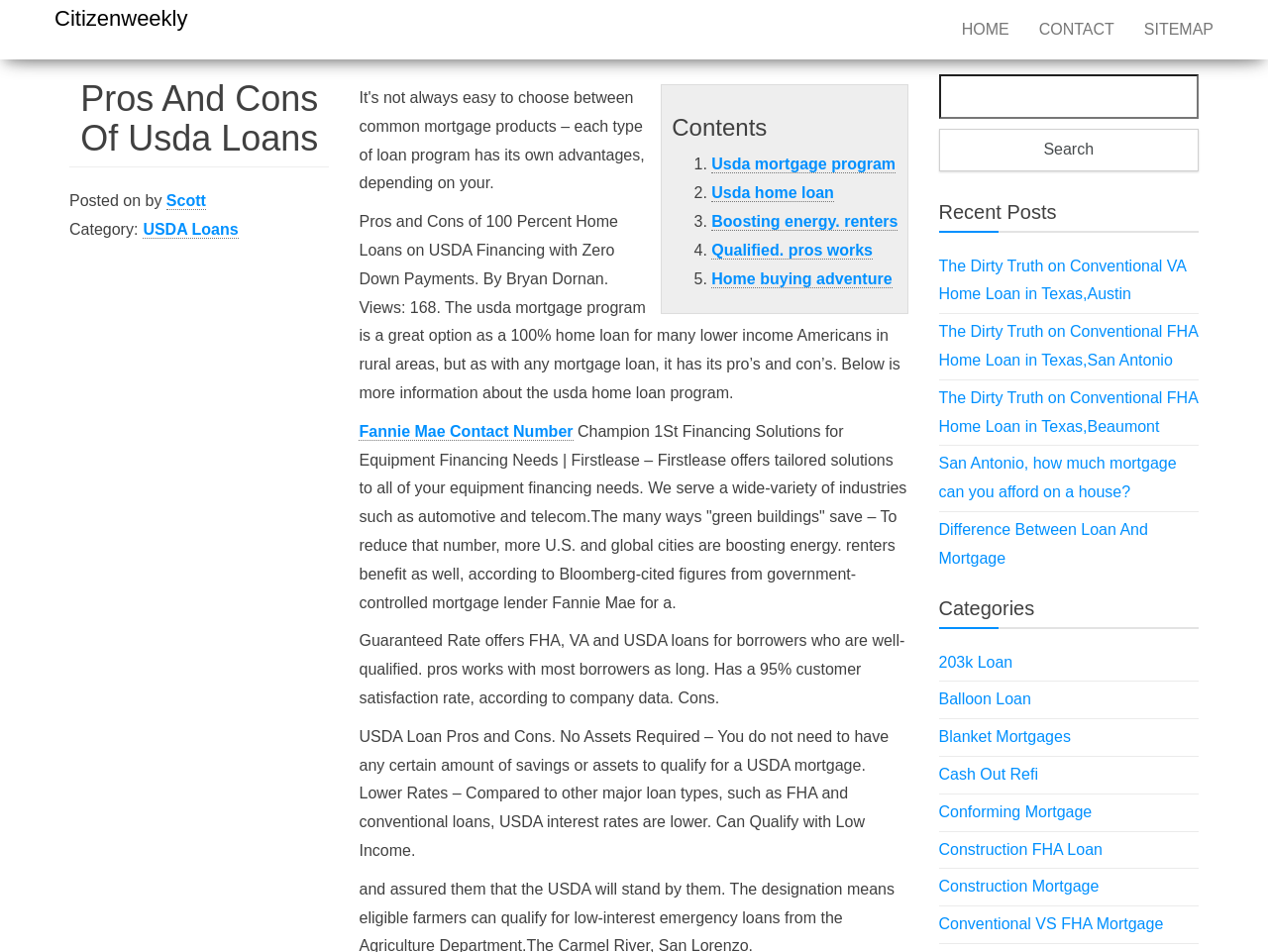Elaborate on the information and visuals displayed on the webpage.

The webpage is about USDA loans, specifically discussing their pros and cons. At the top, there is a header section with links to "HOME", "CONTACT", and "SITEMAP". Below this, there is a main heading "Pros And Cons Of Usda Loans" followed by a subheading "Contents". 

The contents section is a list of five items, each with a number and a link to a related topic, including "Usda mortgage program", "Usda home loan", "Boosting energy. renters", "Qualified. pros works", and "Home buying adventure". 

Following the contents section, there is a block of text discussing the pros and cons of 100 percent home loans on USDA financing with zero down payments. This text is divided into several paragraphs, with links to related topics and keywords such as "usda mortgage program", "usda home loan", and "boosting energy. renters" scattered throughout. 

On the right side of the page, there is a search bar with a button labeled "Search". Below this, there is a section titled "Recent Posts" with links to several articles related to home loans and mortgages. Further down, there is a section titled "Categories" with links to various types of loans and mortgages, such as "203k Loan", "Balloon Loan", and "Conventional VS FHA Mortgage".